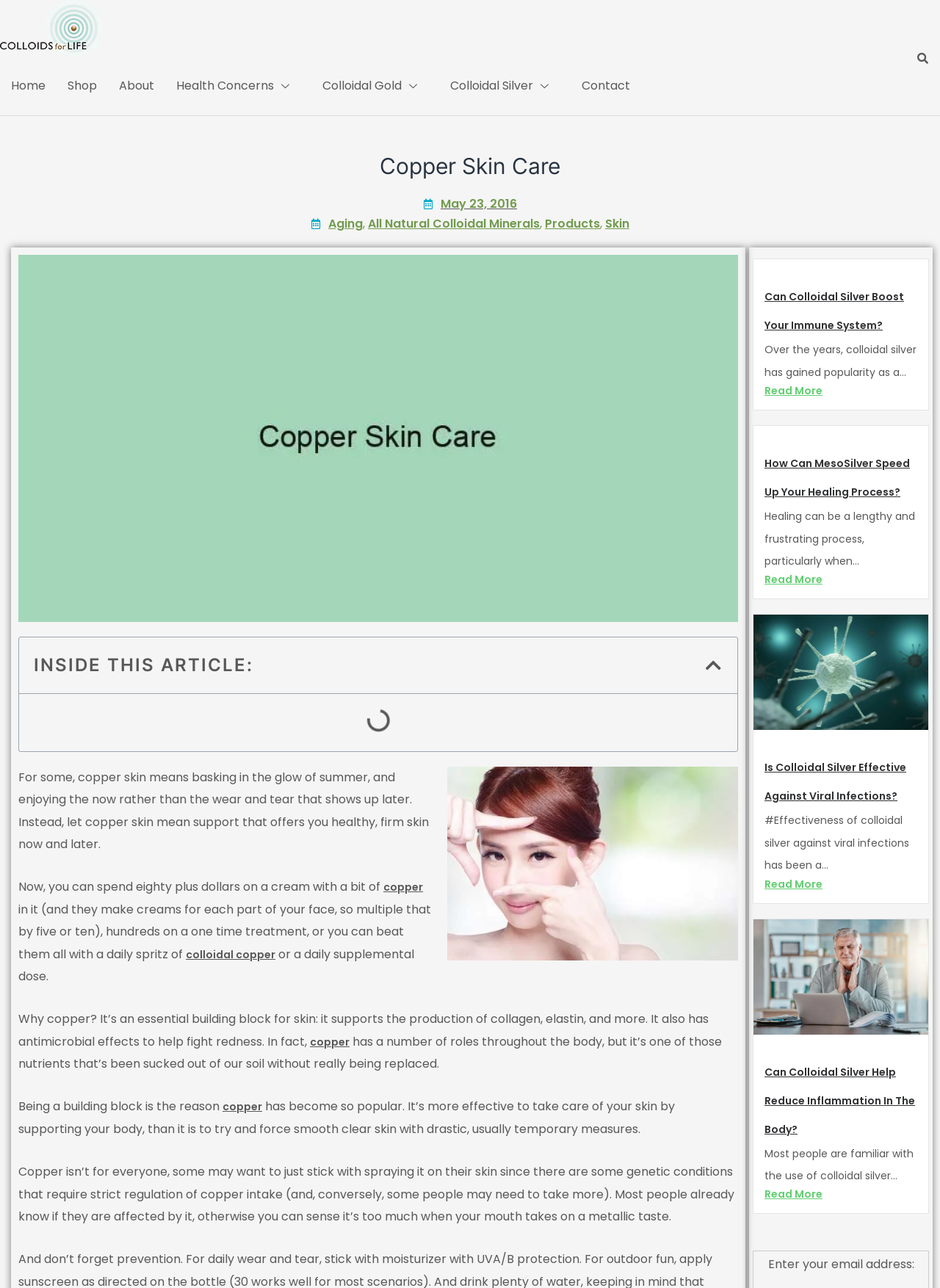Locate the bounding box coordinates of the element to click to perform the following action: 'Enter your email address'. The coordinates should be given as four float values between 0 and 1, in the form of [left, top, right, bottom].

[0.817, 0.975, 0.972, 0.988]